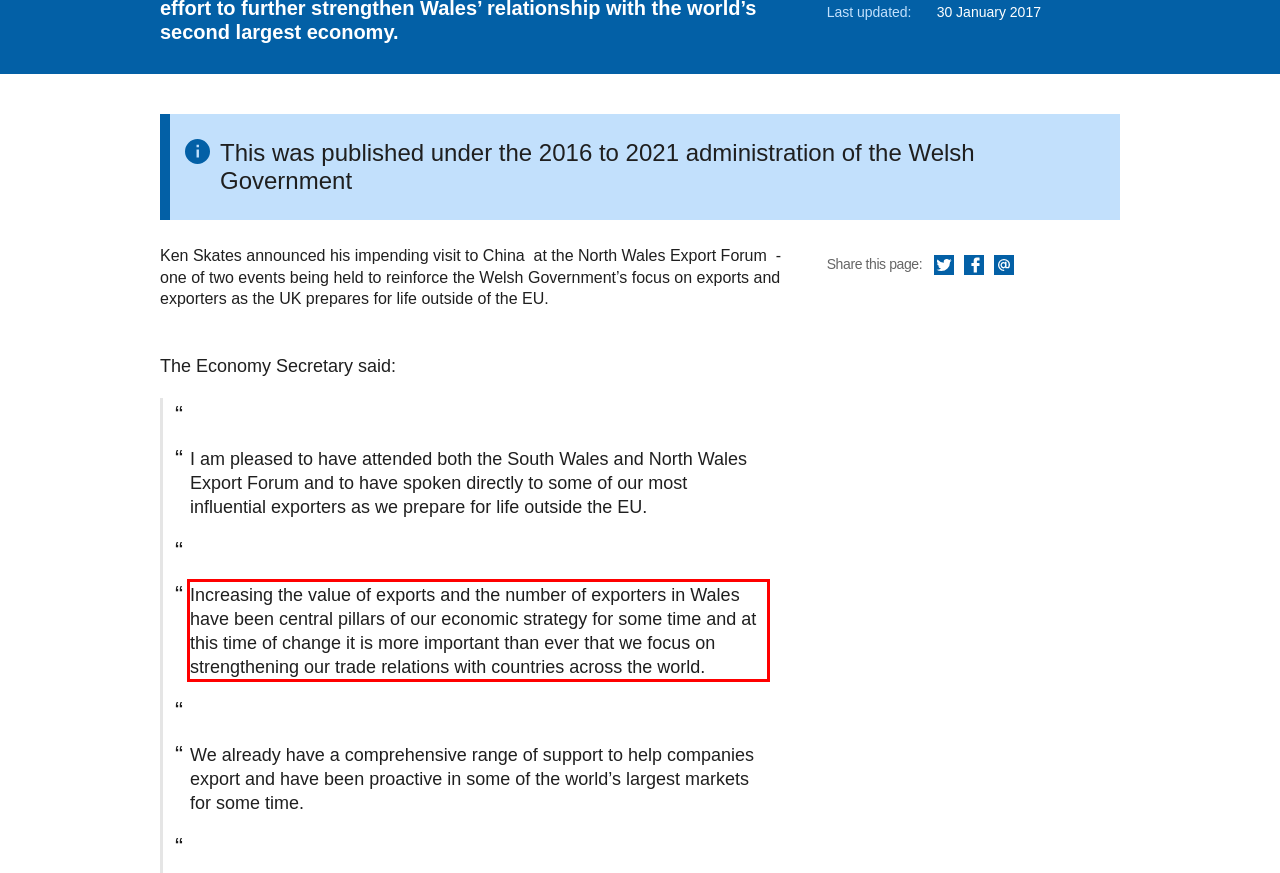You are provided with a screenshot of a webpage containing a red bounding box. Please extract the text enclosed by this red bounding box.

Increasing the value of exports and the number of exporters in Wales have been central pillars of our economic strategy for some time and at this time of change it is more important than ever that we focus on strengthening our trade relations with countries across the world.